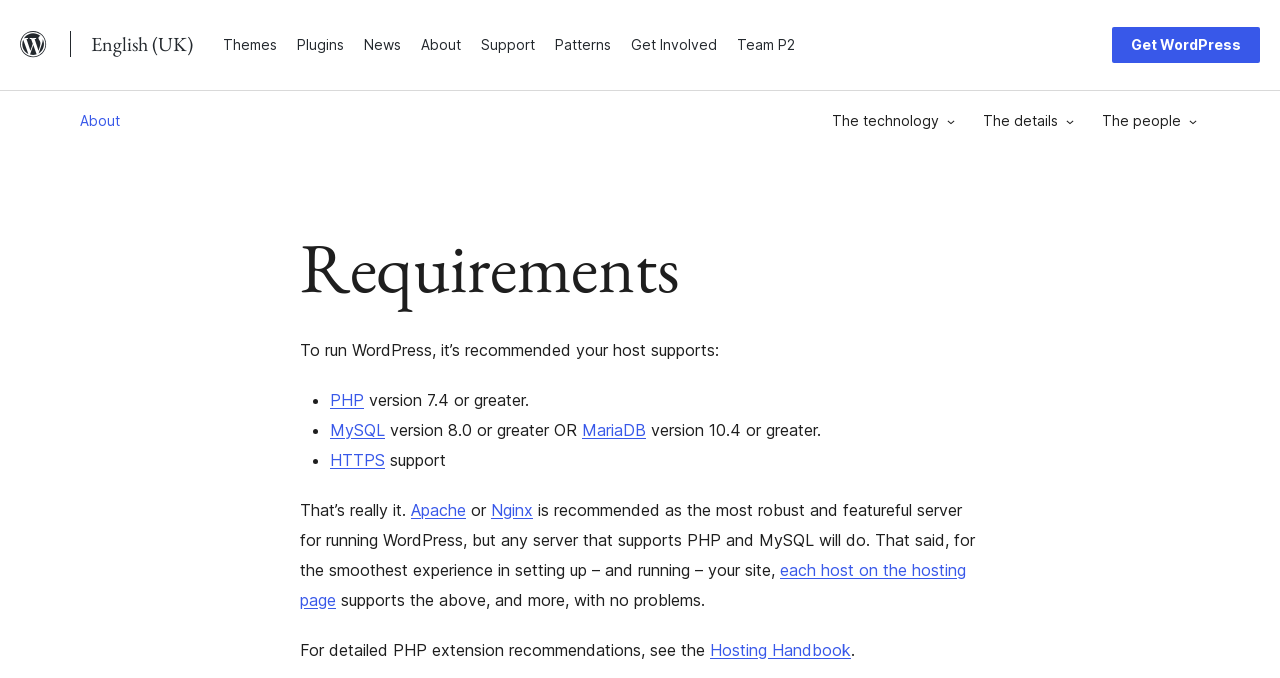Please determine the bounding box coordinates, formatted as (top-left x, top-left y, bottom-right x, bottom-right y), with all values as floating point numbers between 0 and 1. Identify the bounding box of the region described as: Package tours

None